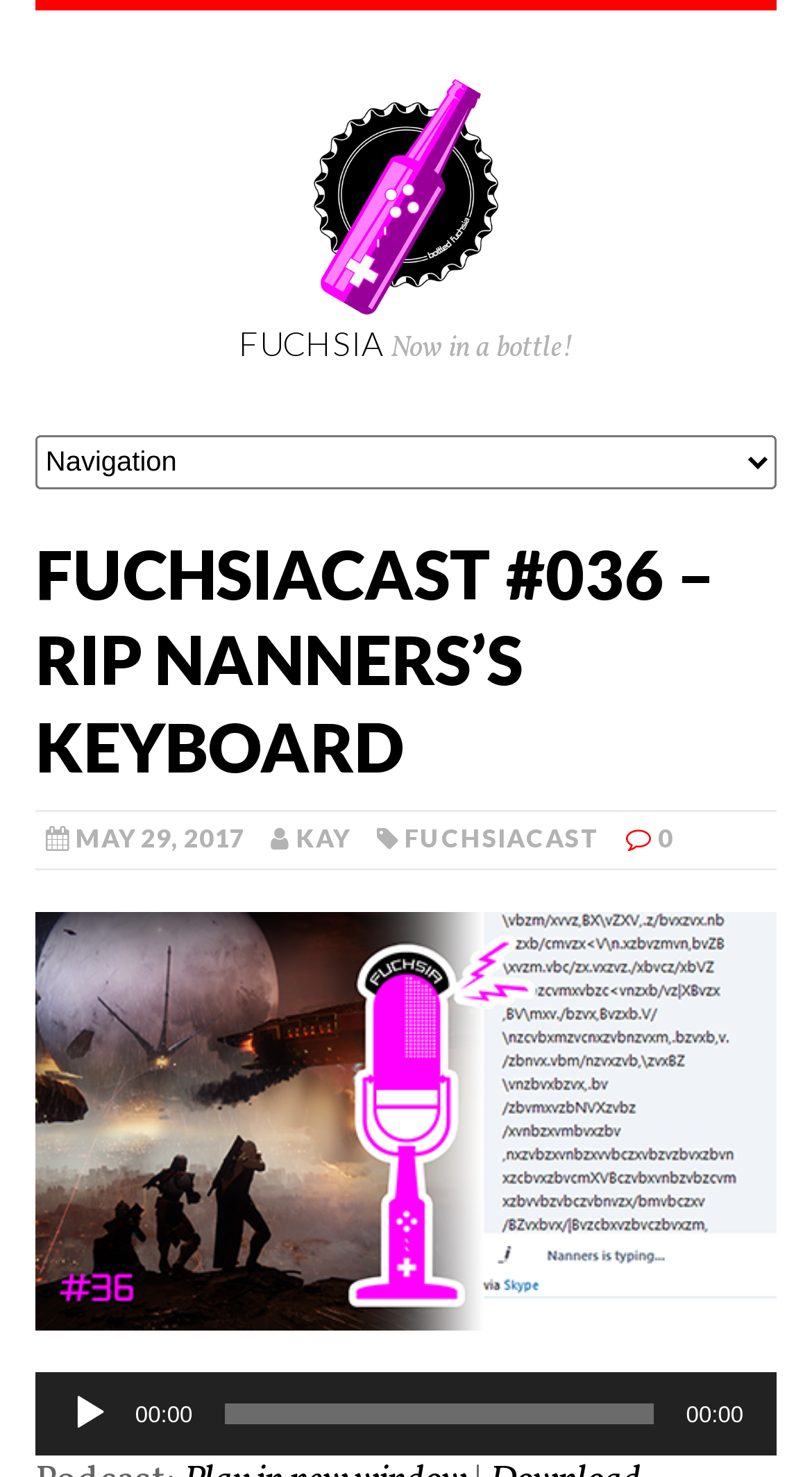Determine the bounding box coordinates of the clickable region to carry out the instruction: "Click on the FUCHSIACAST link".

[0.498, 0.557, 0.739, 0.578]